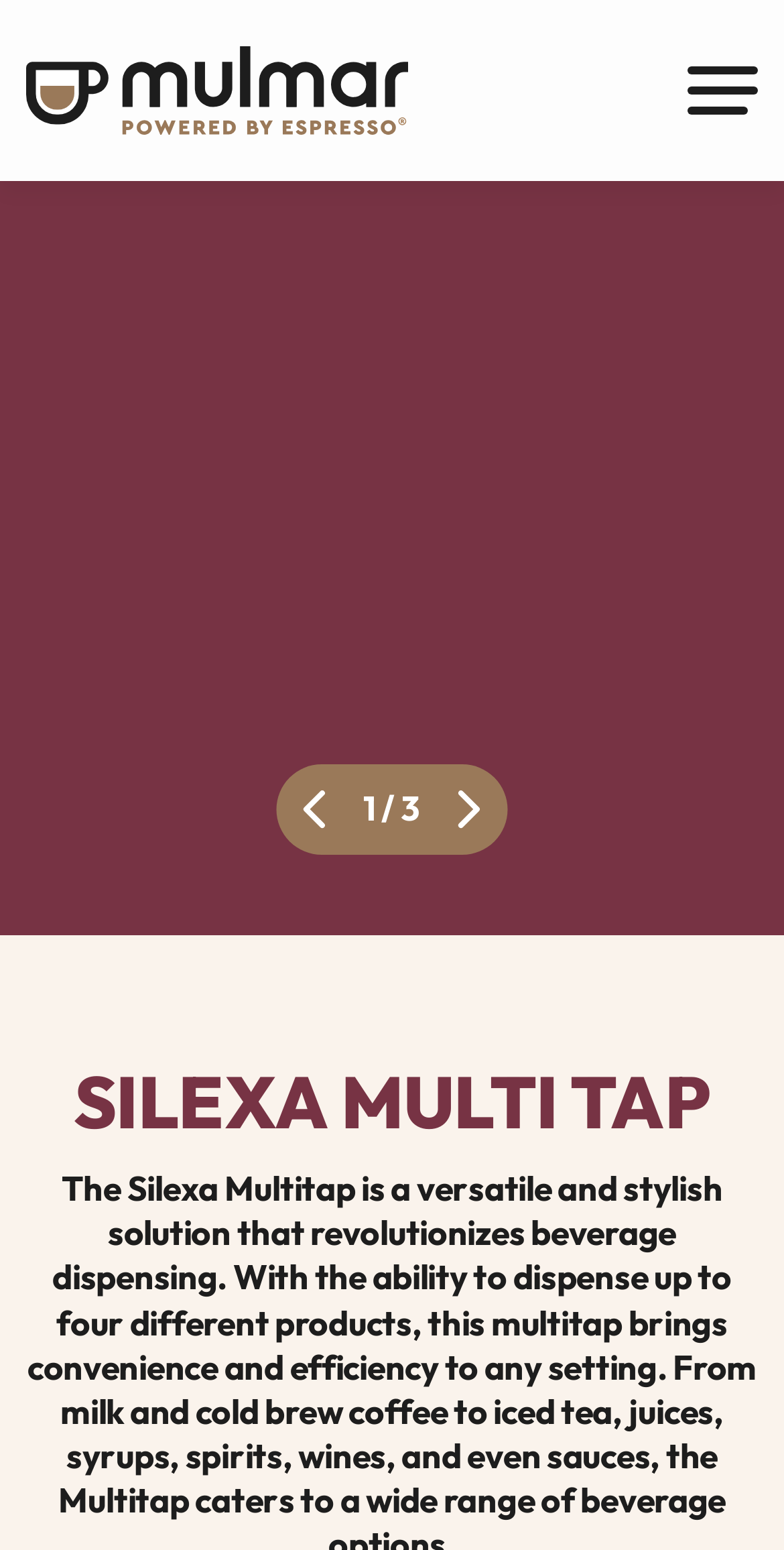Provide a thorough description of the webpage's content and layout.

The webpage is about the SILEXA Multi-Tap, a dispensing system that can handle up to 4 products. At the top left of the page, there is a link and an image, likely a logo or a brand icon. On the top right, there is a button, possibly a navigation or action button.

Below the top section, there is a prominent section with three buttons, each containing an image. The buttons are arranged horizontally, with the first button on the left, the second in the middle, and the third on the right. Each button has a corresponding image and text labels, with the first button labeled "1", the second button labeled "/3", and the third button without a visible label.

Above the button section, there is a heading that reads "SILEXA MULTI TAP", which is centered and takes up most of the page width. This heading is likely the main title of the page.

Overall, the page appears to be focused on showcasing the features and capabilities of the SILEXA Multi-Tap dispensing system.